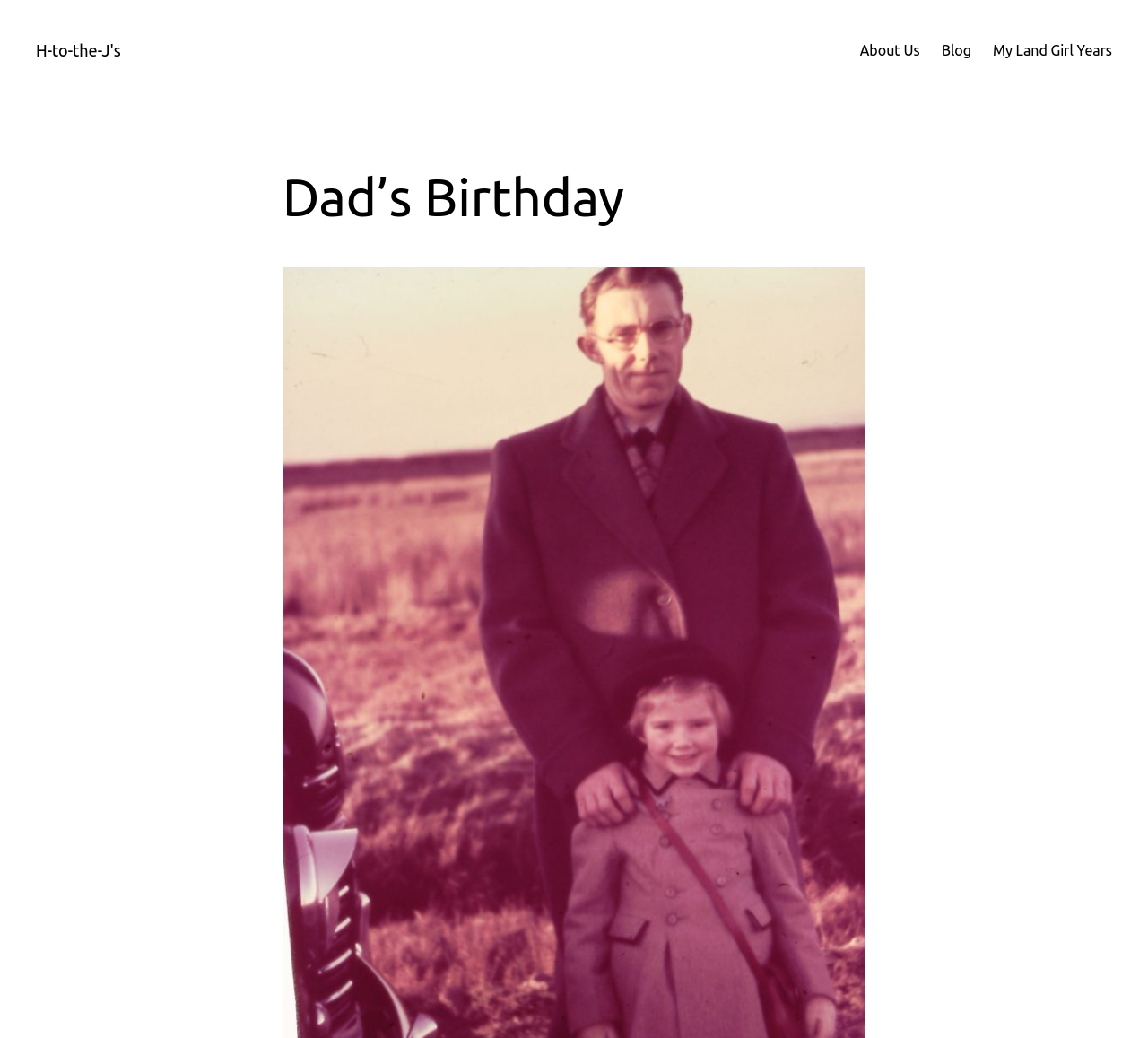Can you find the bounding box coordinates for the UI element given this description: "About Us"? Provide the coordinates as four float numbers between 0 and 1: [left, top, right, bottom].

[0.749, 0.038, 0.801, 0.06]